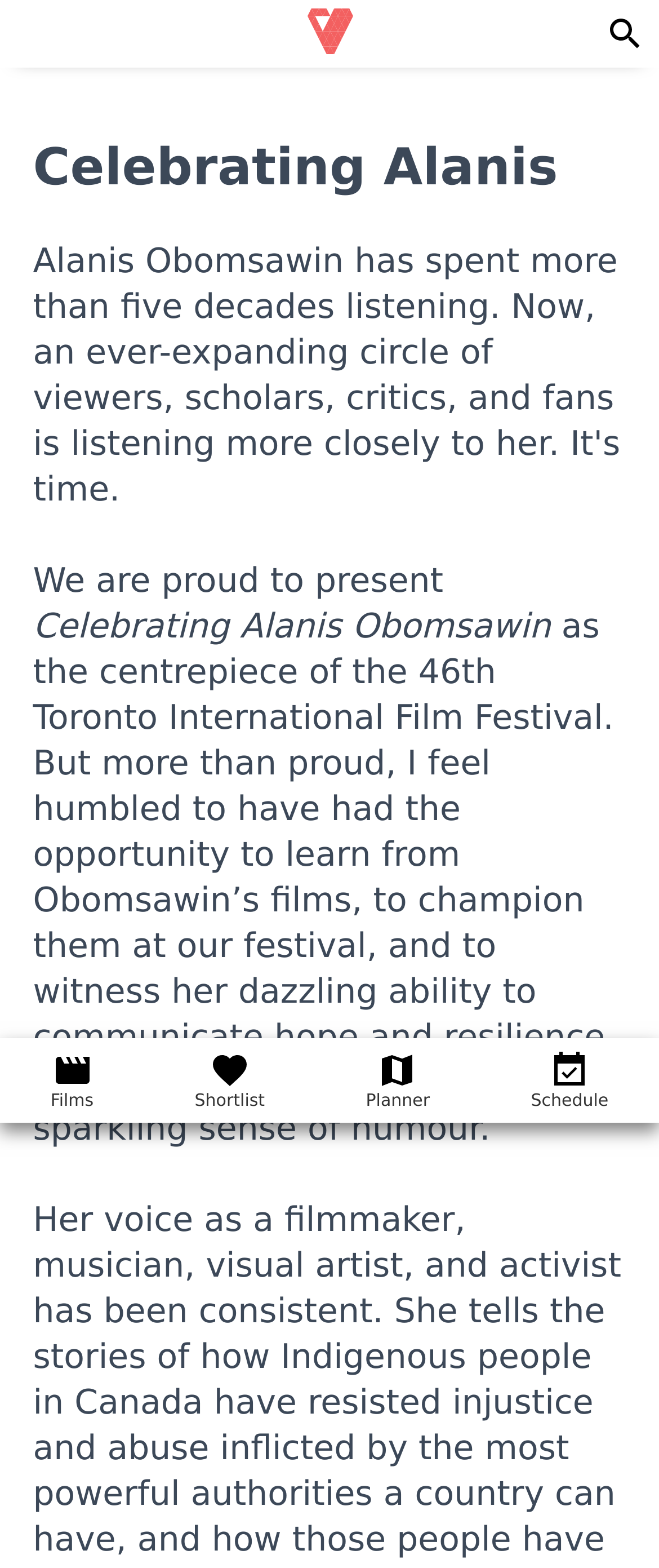Describe all significant elements and features of the webpage.

The webpage is about TIFF21/TIFFR, with a focus on celebrating Alanis Obomsawin. At the top, there are two links, "TIFFR" and another without text, accompanied by small images. On the right side of the top section, there is another link without text, accompanied by a small image.

Below the top section, there is a navigation menu with five links: "Films", "Shortlist", "Planner", "Schedule", each accompanied by a small image. These links are positioned horizontally, with "Films" on the left and "Schedule" on the right.

The main content of the webpage is divided into two sections. On the left, there is a heading "Celebrating Alanis" followed by three paragraphs of text. The text describes the celebration of Alanis Obomsawin's films at the 46th Toronto International Film Festival.

On the right side of the main content, there is a complementary section with a heading "SEARCH FOR A FILM" accompanied by a small image. Below this heading, there is a combobox with a status message that says "Type 2 or more characters for results."